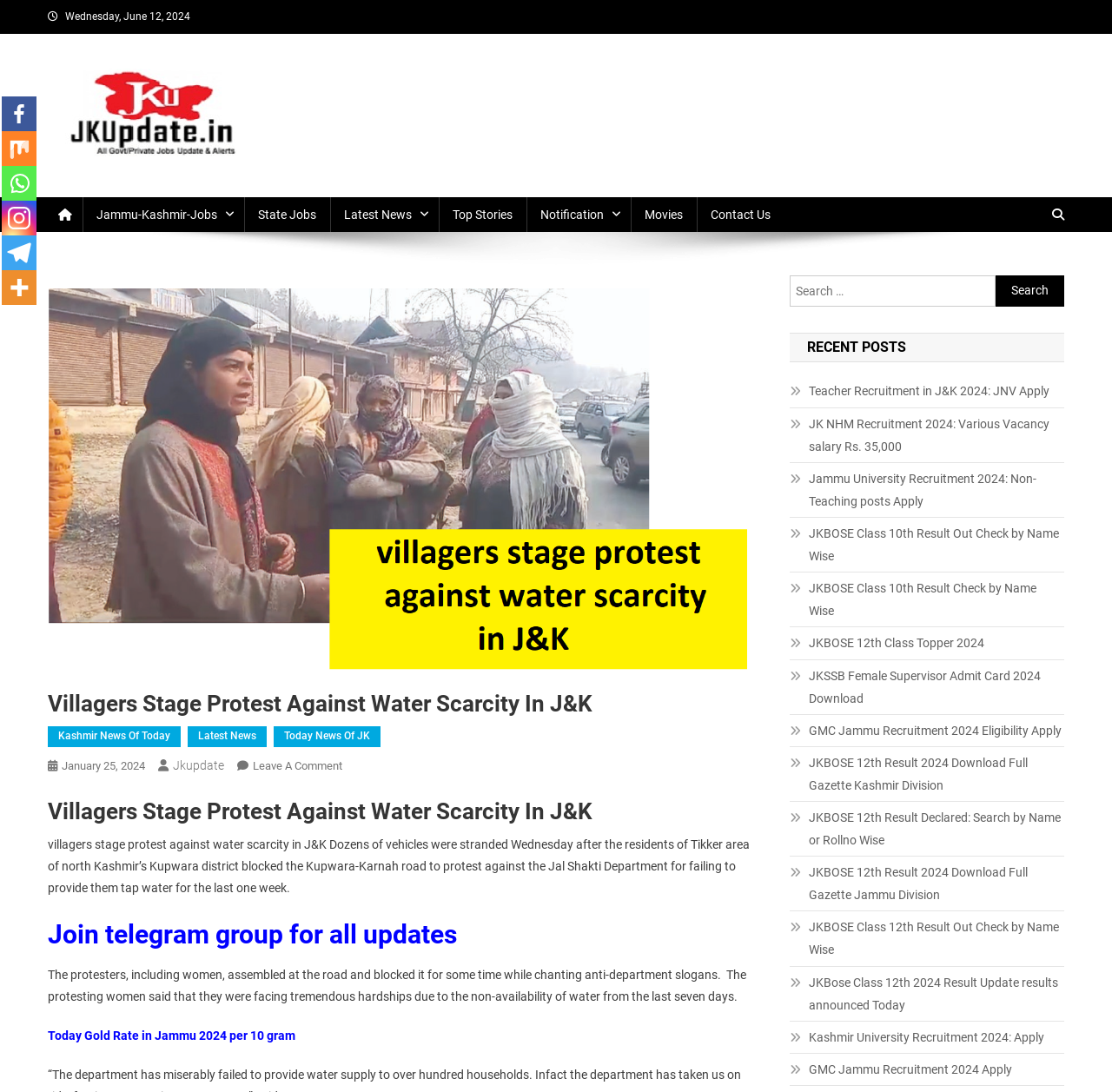Please find the bounding box coordinates for the clickable element needed to perform this instruction: "Read latest news".

[0.043, 0.665, 0.162, 0.684]